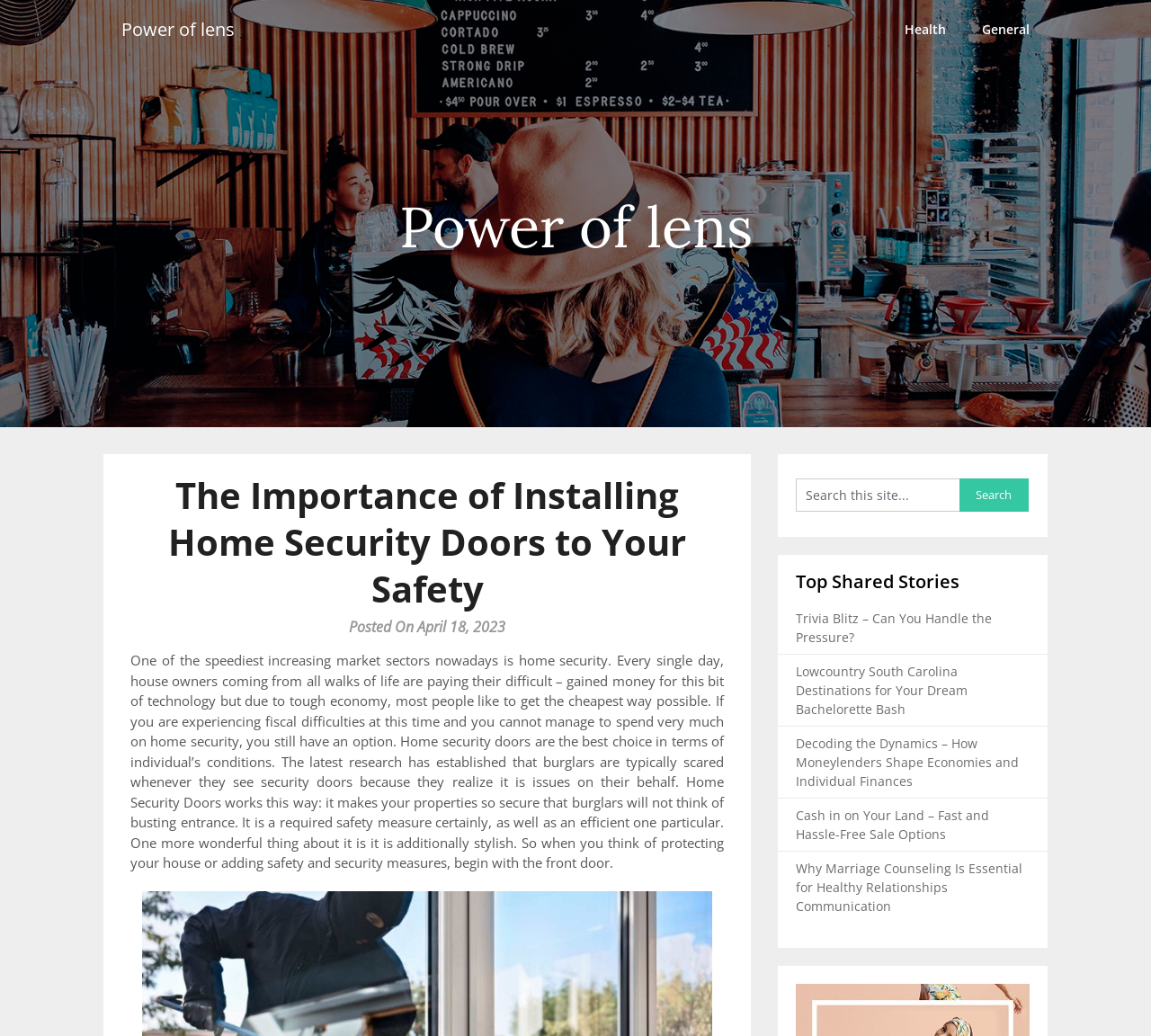Please extract the title of the webpage.

The Importance of Installing Home Security Doors to Your Safety